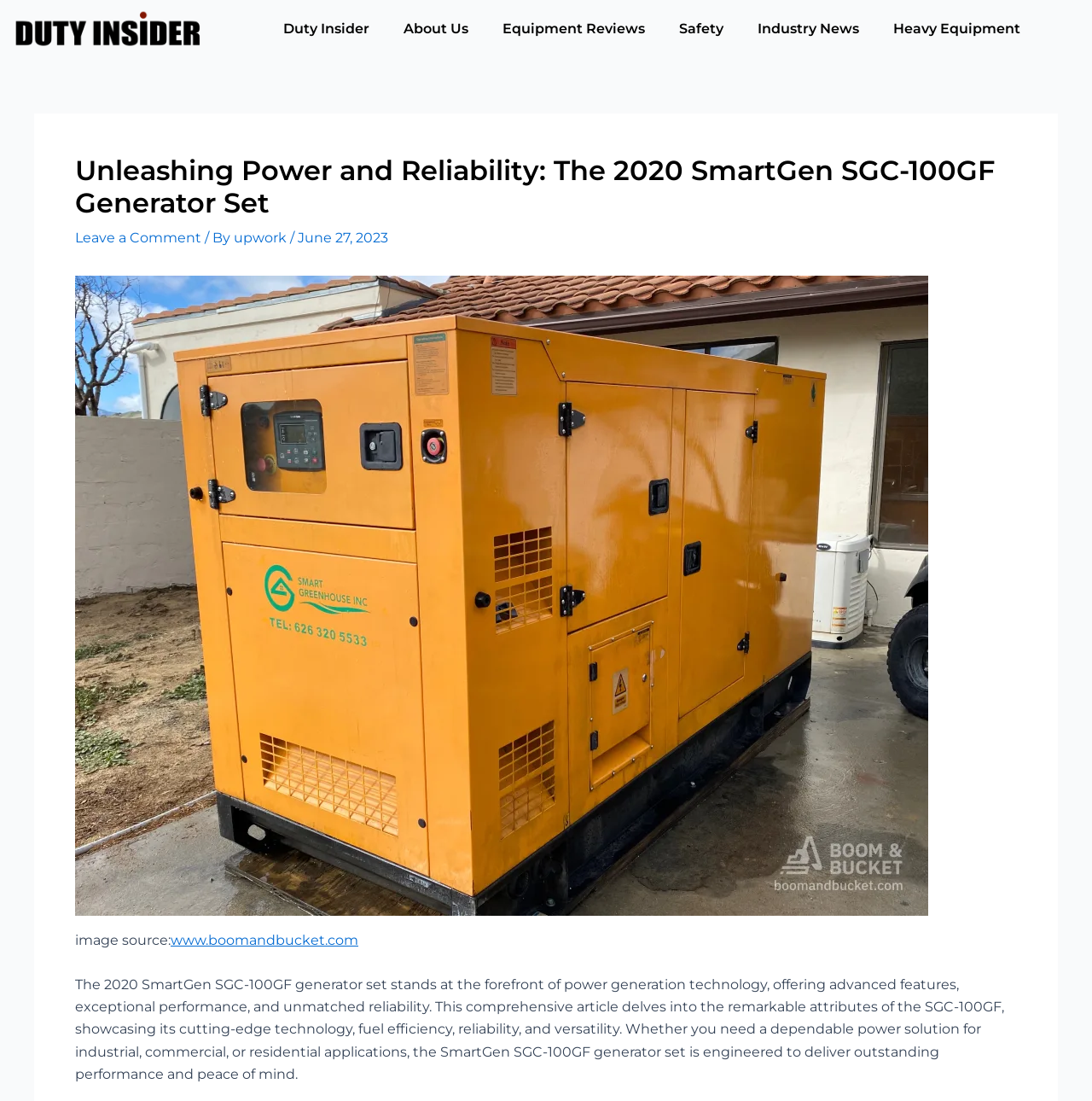Using the element description Home, predict the bounding box coordinates for the UI element. Provide the coordinates in (top-left x, top-left y, bottom-right x, bottom-right y) format with values ranging from 0 to 1.

None